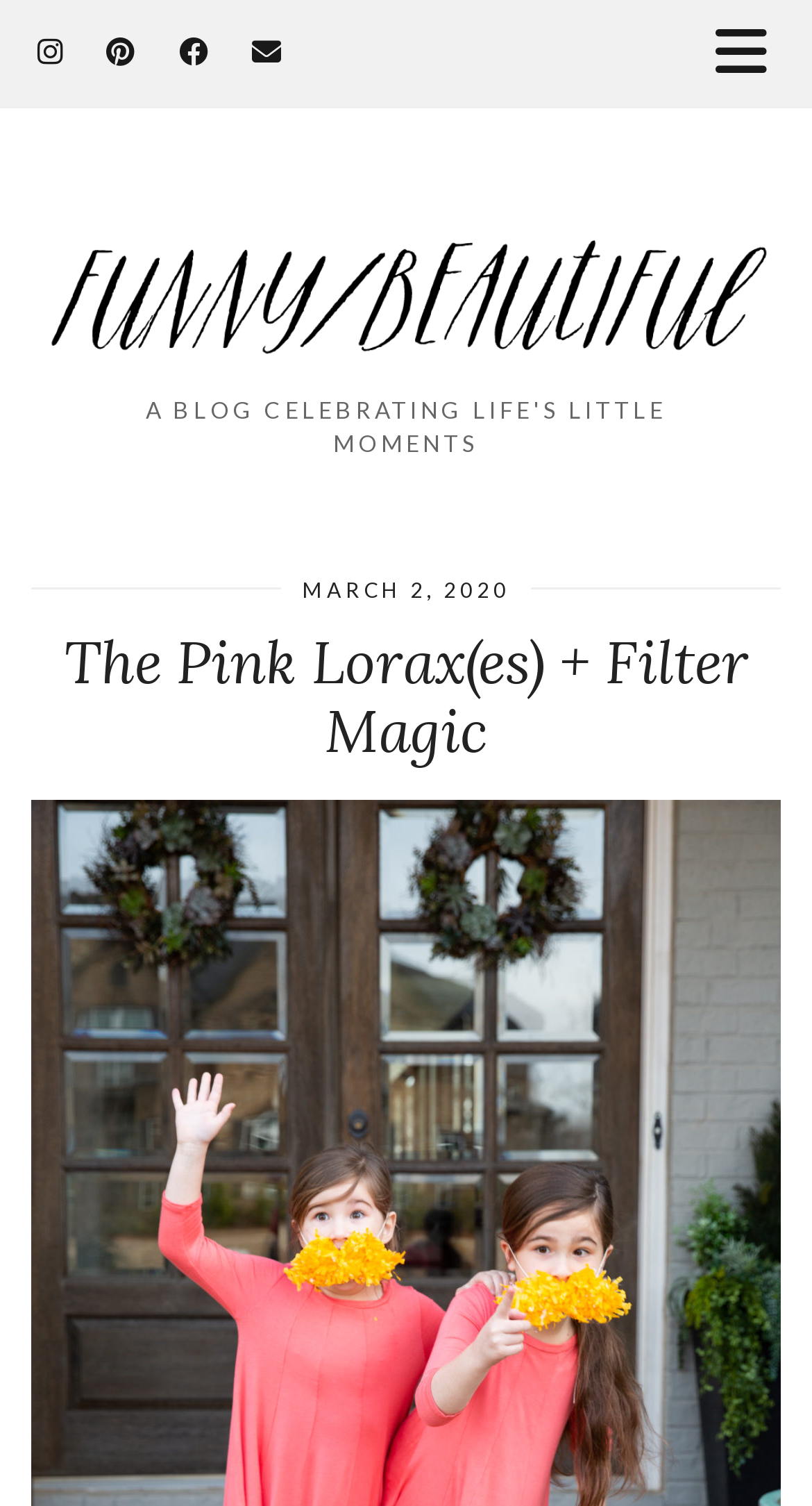Please give a succinct answer using a single word or phrase:
How many social media links are there?

4